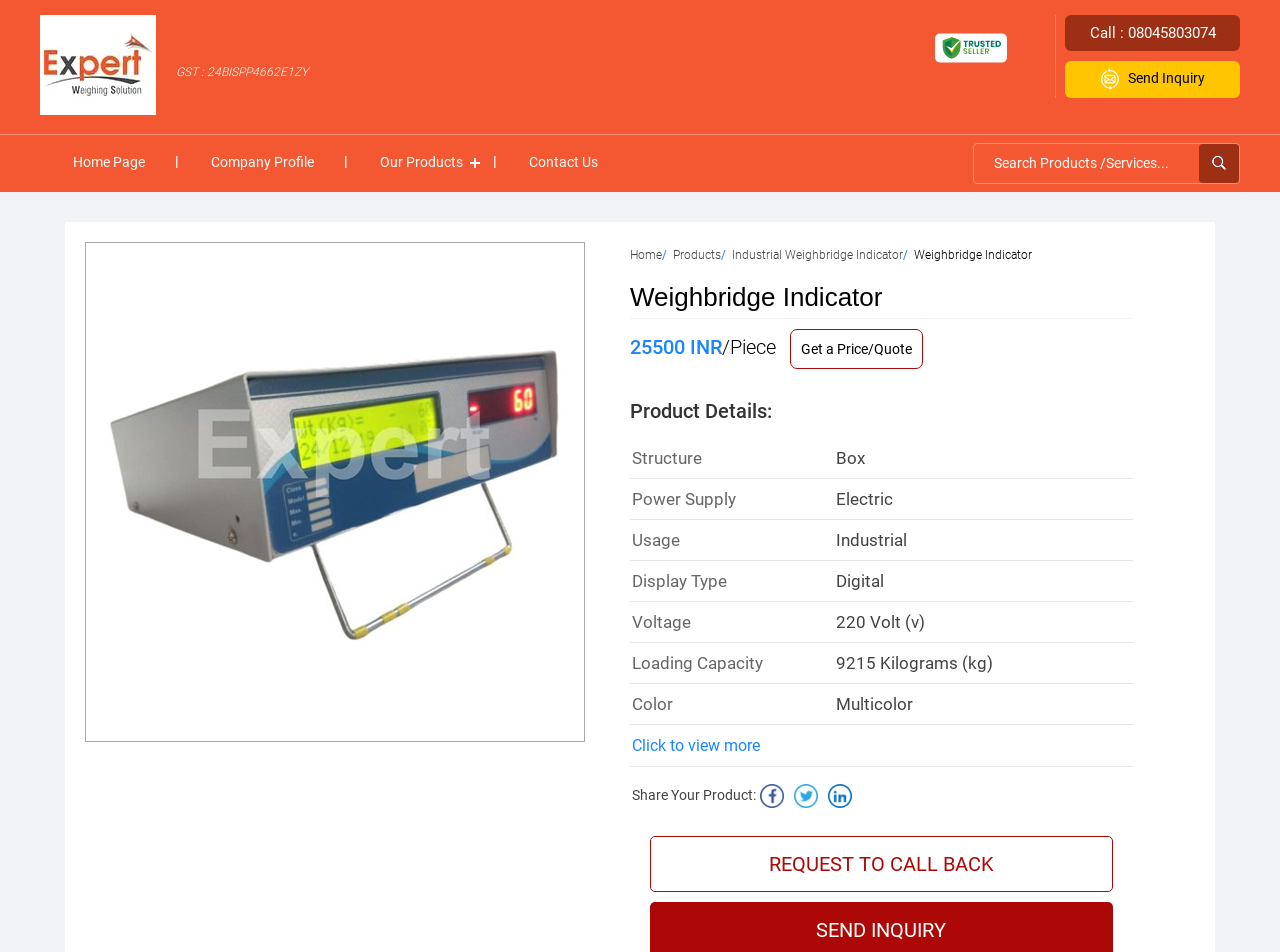What is the price of the Weighbridge Indicator?
Kindly offer a detailed explanation using the data available in the image.

I found the price of the Weighbridge Indicator by looking at the static text element with the content '25500 INR' which is located below the product image and above the 'Get a Price/Quote' link.